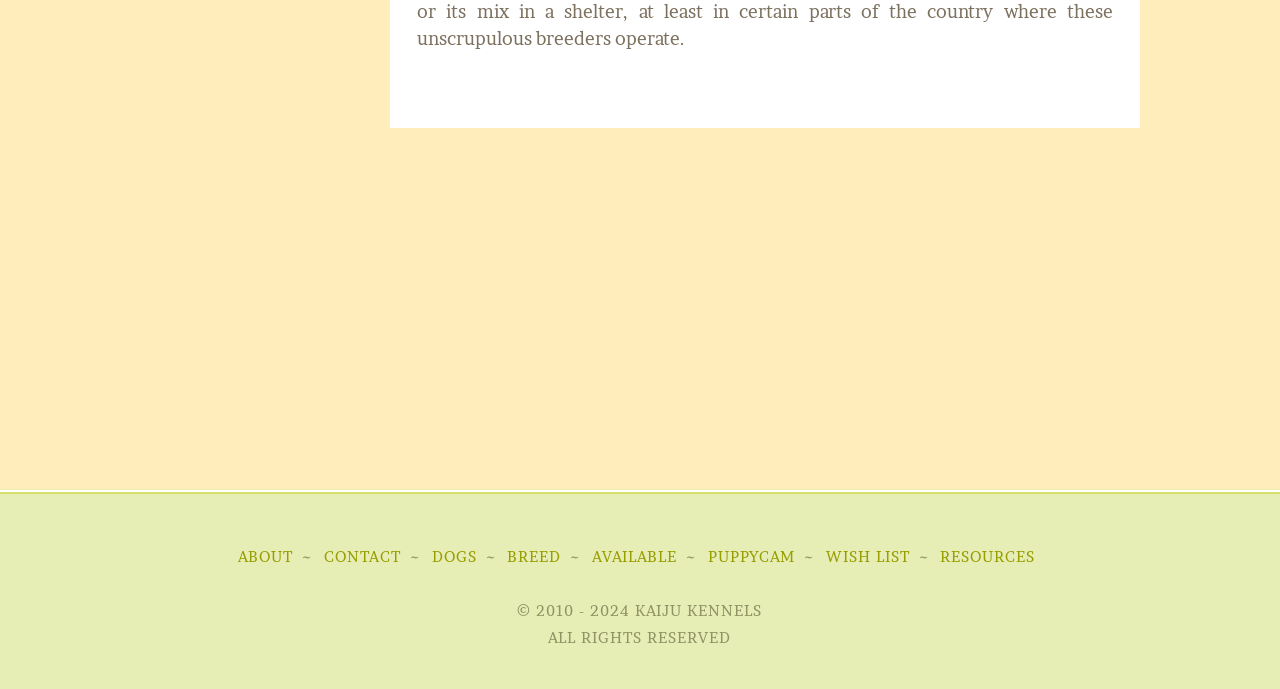What year does the copyright start?
Please respond to the question thoroughly and include all relevant details.

I looked at the copyright information at the bottom of the page, which says '© 2010 - 2024 KAIJU KENNELS'. The starting year of the copyright is 2010.